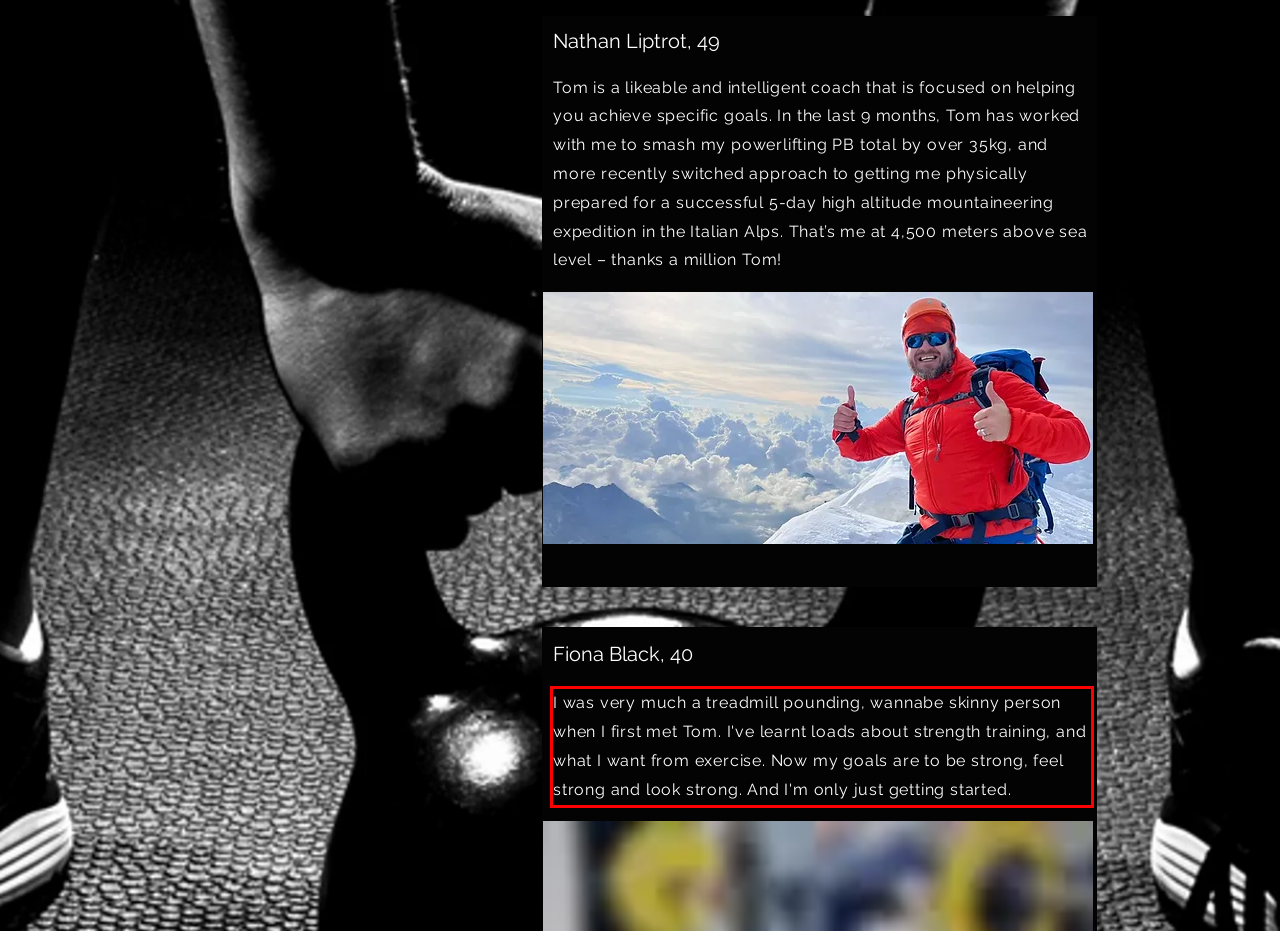Using the provided webpage screenshot, recognize the text content in the area marked by the red bounding box.

I was very much a treadmill pounding, wannabe skinny person when I first met Tom. I've learnt loads about strength training, and what I want from exercise. Now my goals are to be strong, feel strong and look strong. And I'm only just getting started.